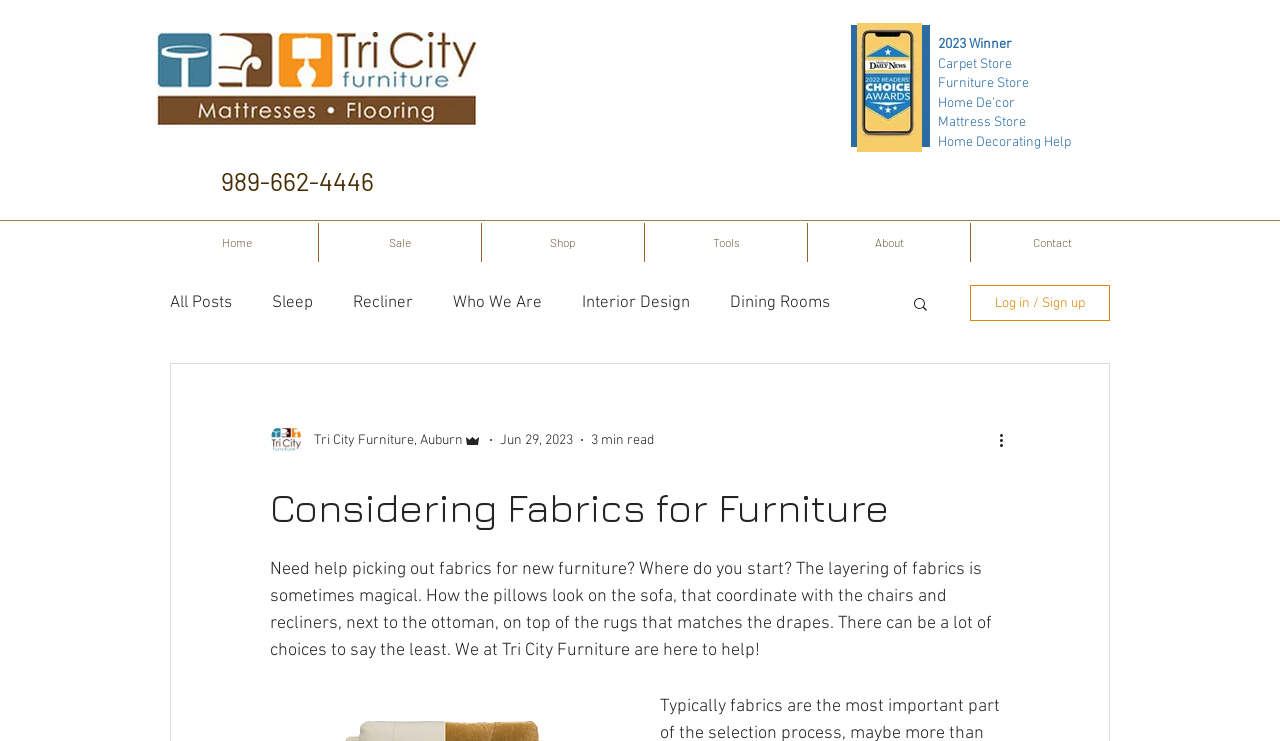Determine the bounding box coordinates of the element that should be clicked to execute the following command: "Click BOOK 5".

None